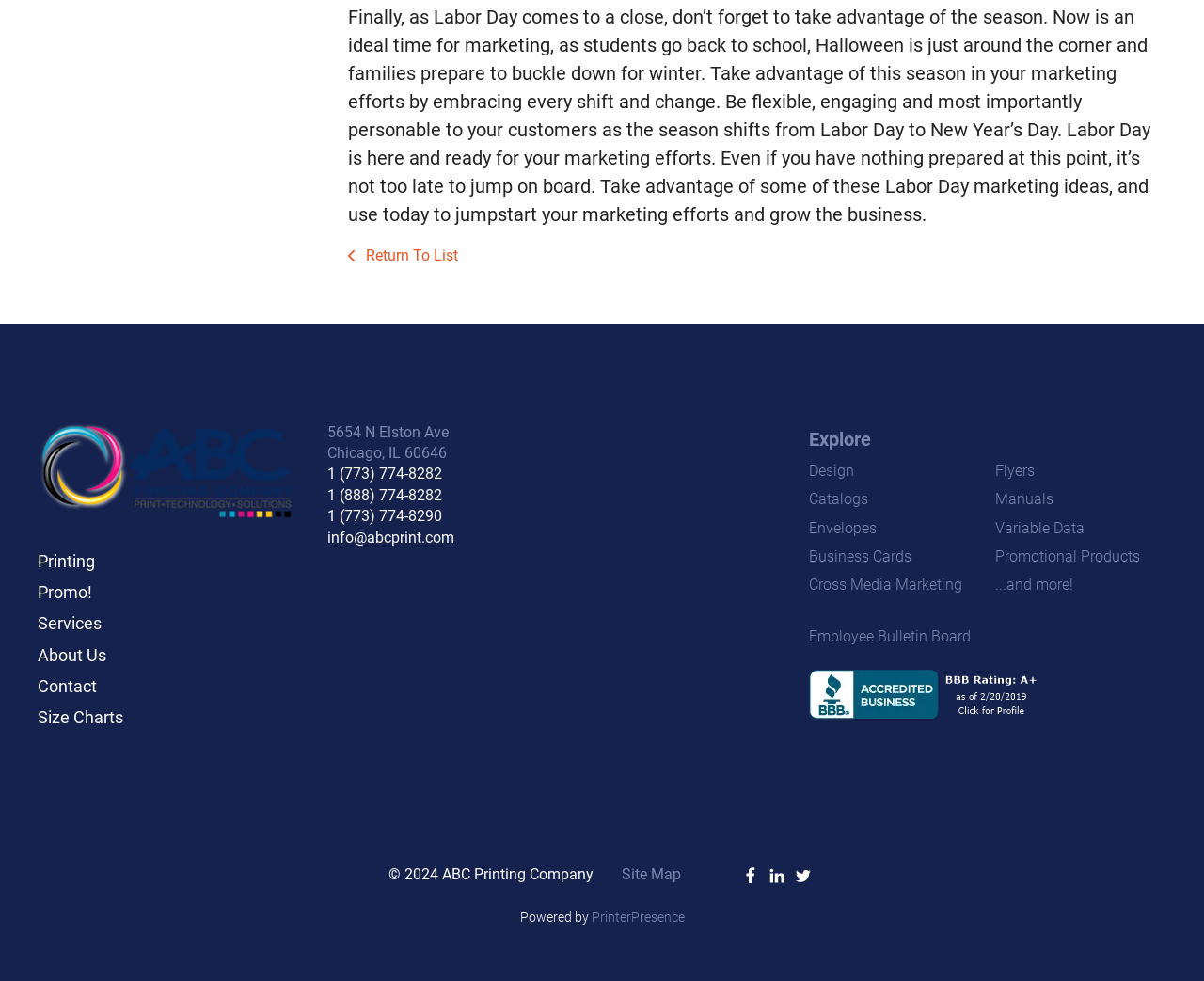Answer the question using only a single word or phrase: 
What social media platforms is the company on?

Facebook, LinkedIn, Twitter